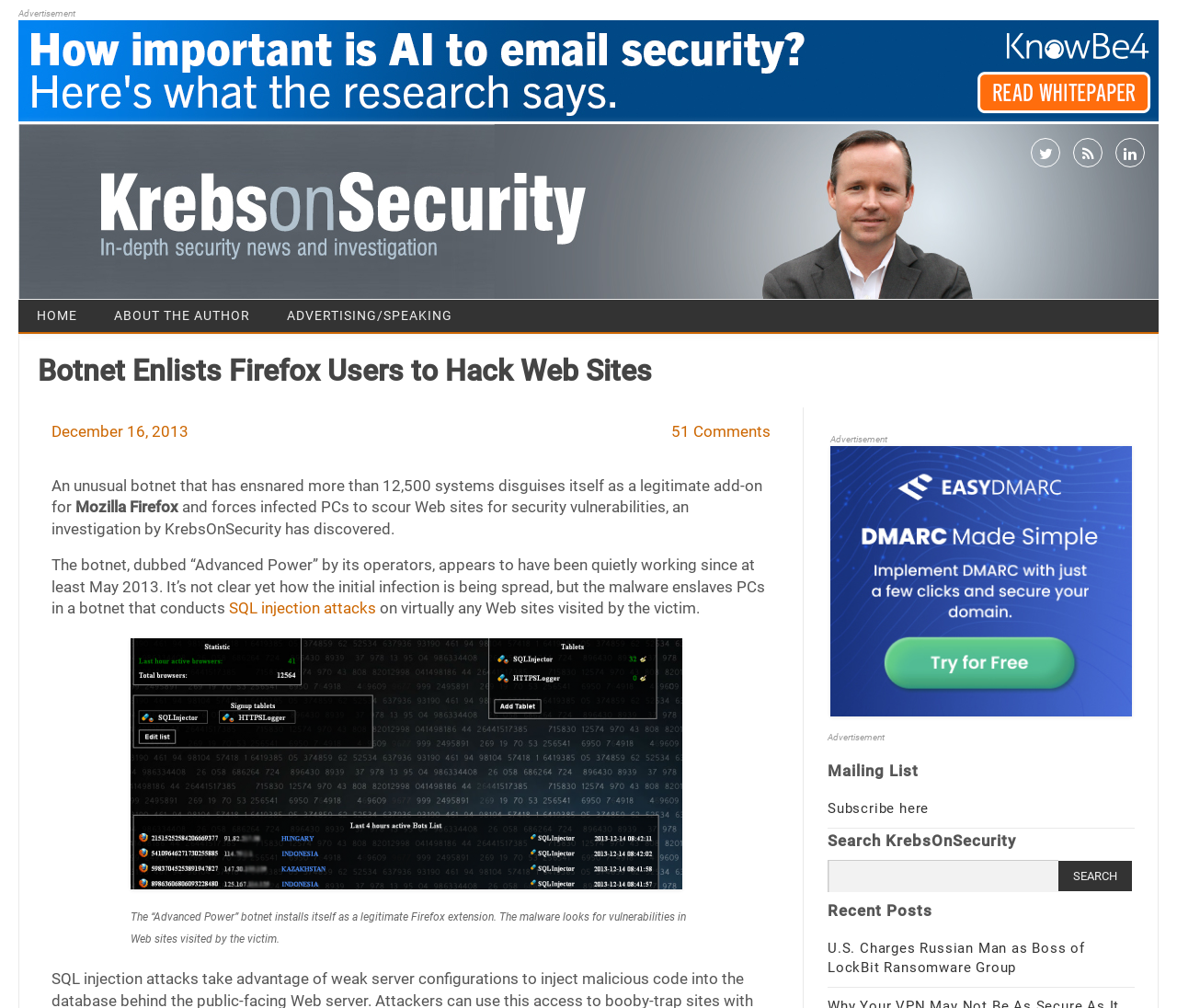What type of attacks does the botnet conduct?
Give a thorough and detailed response to the question.

I found the answer by reading the article content, specifically the sentence 'The botnet, dubbed “Advanced Power” by its operators, appears to have been quietly working since at least May 2013. It’s not clear yet how the initial infection is being spread, but the malware enslaves PCs in a botnet that conducts SQL injection attacks on virtually any Web sites visited by the victim.'